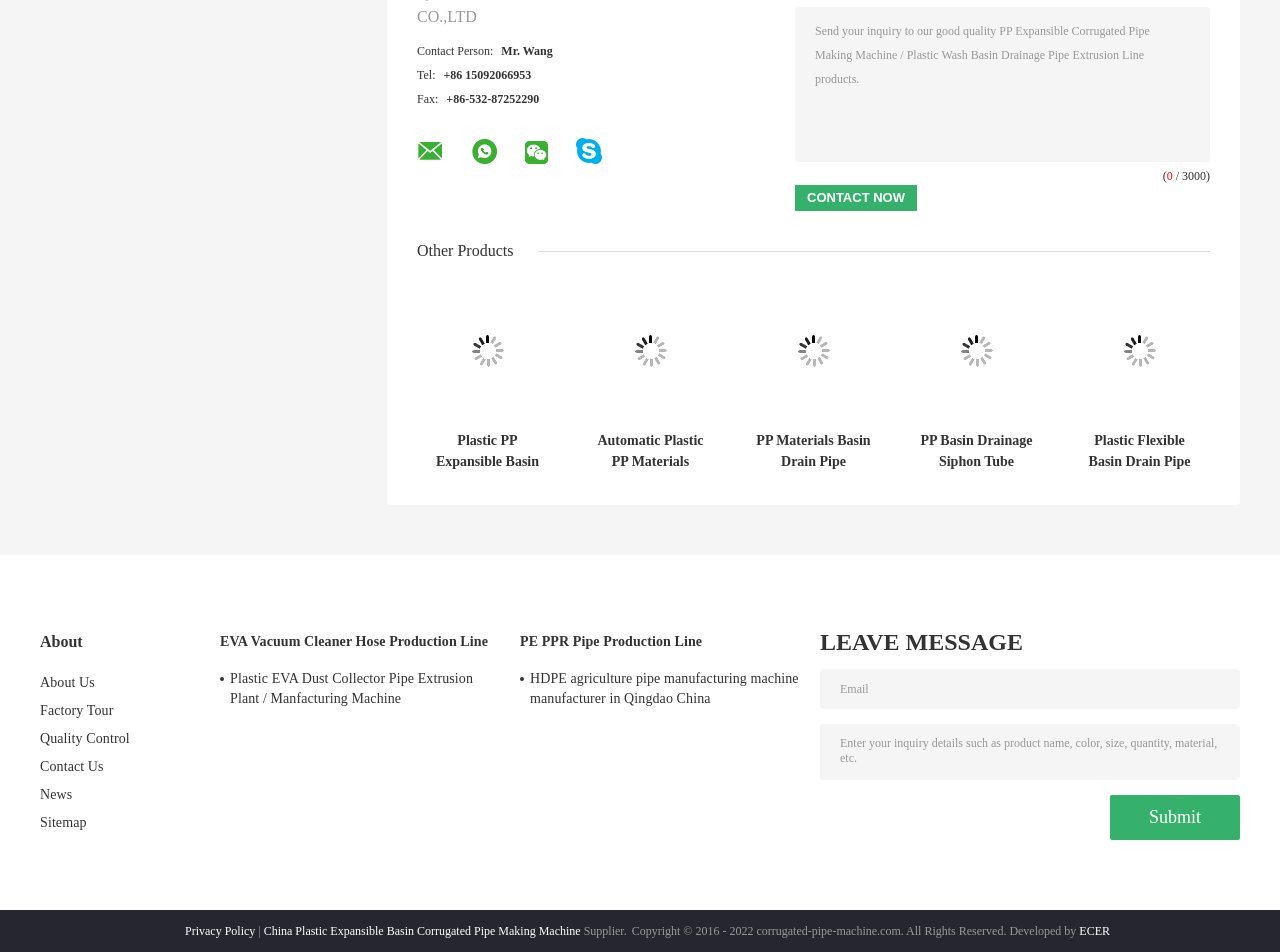How many social media links are there at the top of the webpage?
Please provide a detailed and thorough answer to the question.

At the top of the webpage, there are four social media links, represented by icons, which are aligned horizontally.